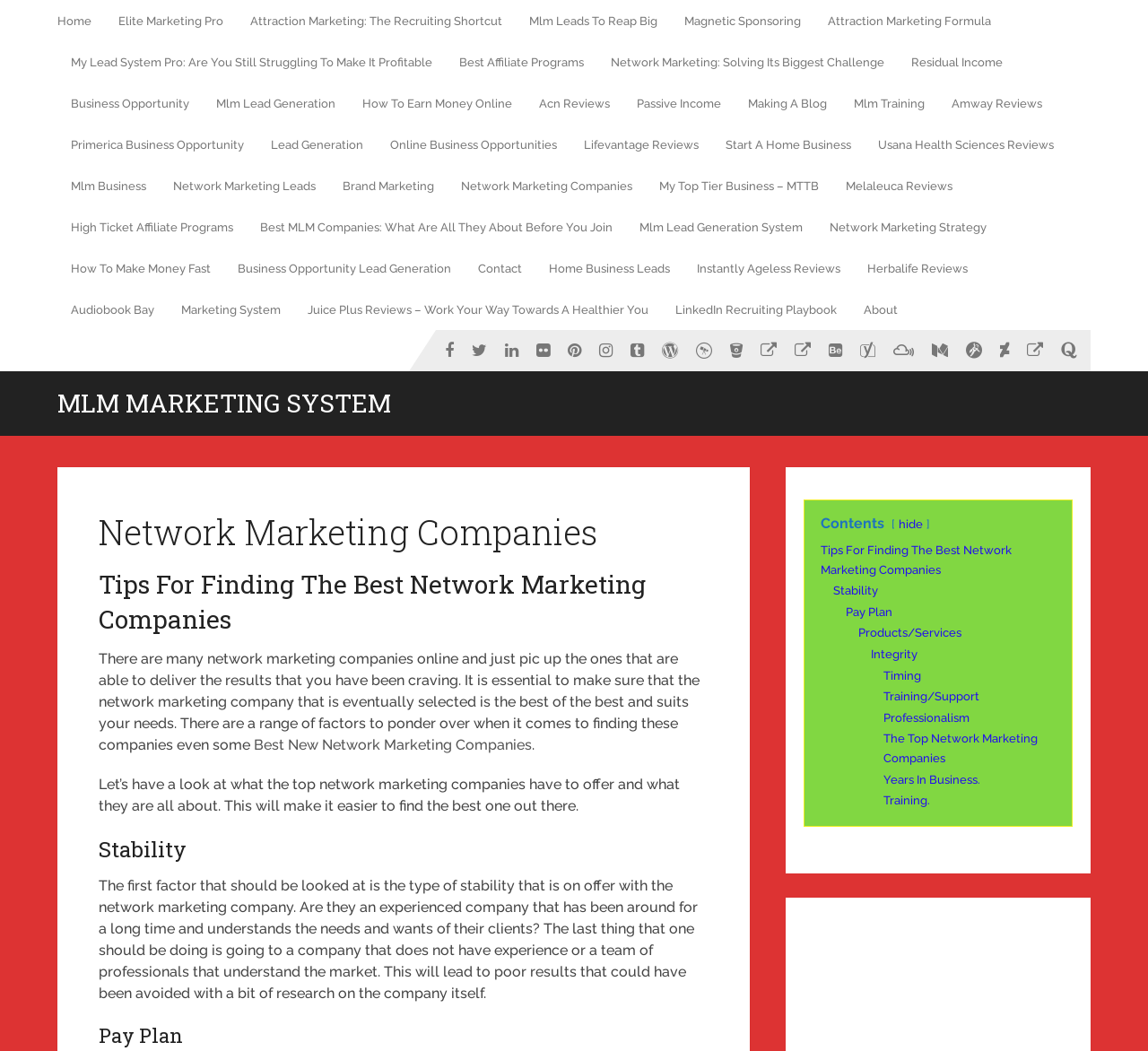Provide the bounding box coordinates of the section that needs to be clicked to accomplish the following instruction: "Click on 'Home'."

[0.05, 0.0, 0.091, 0.039]